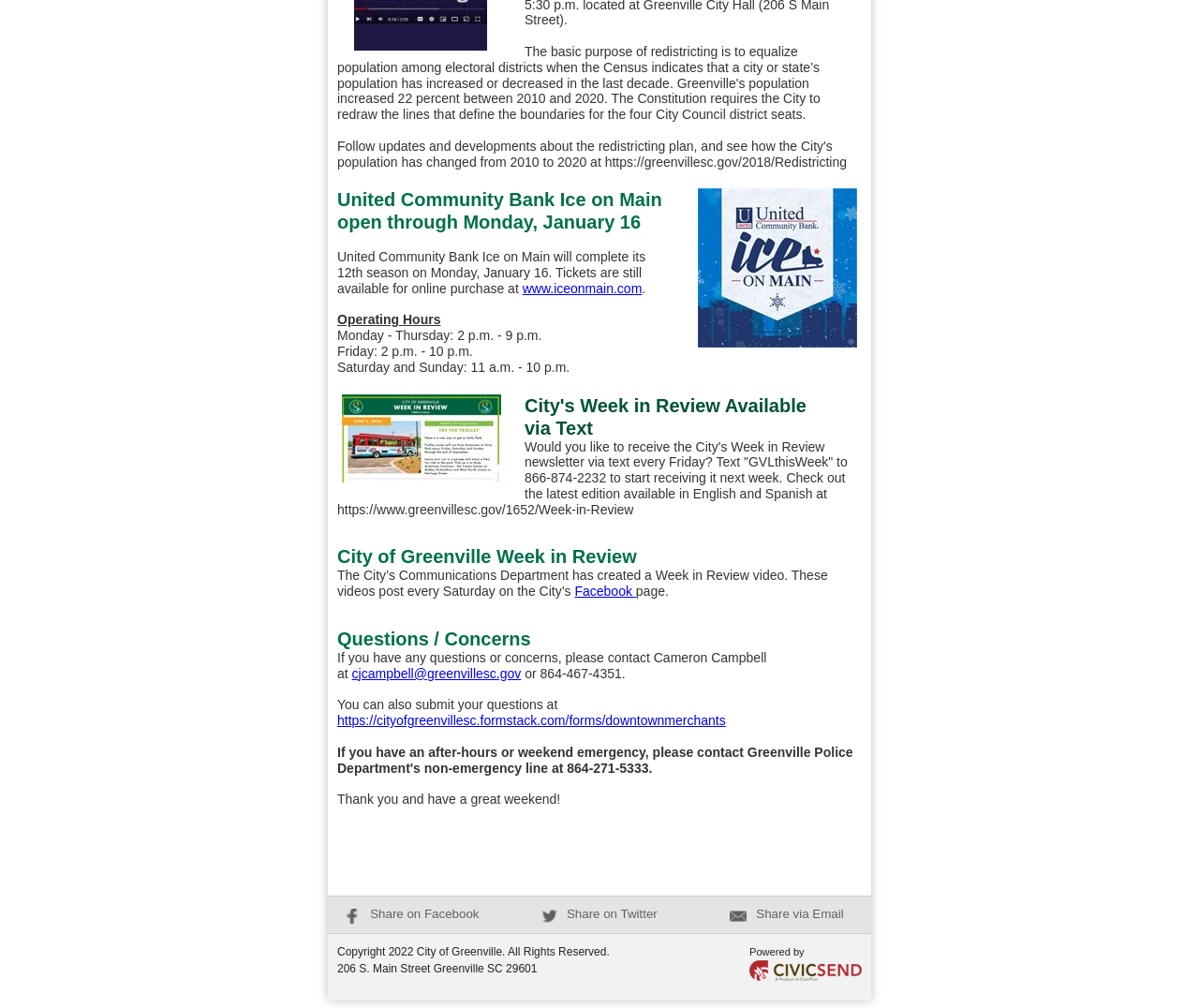From the webpage screenshot, predict the bounding box coordinates (top-left x, top-left y, bottom-right x, bottom-right y) for the UI element described here: Facebook

[0.479, 0.579, 0.53, 0.594]